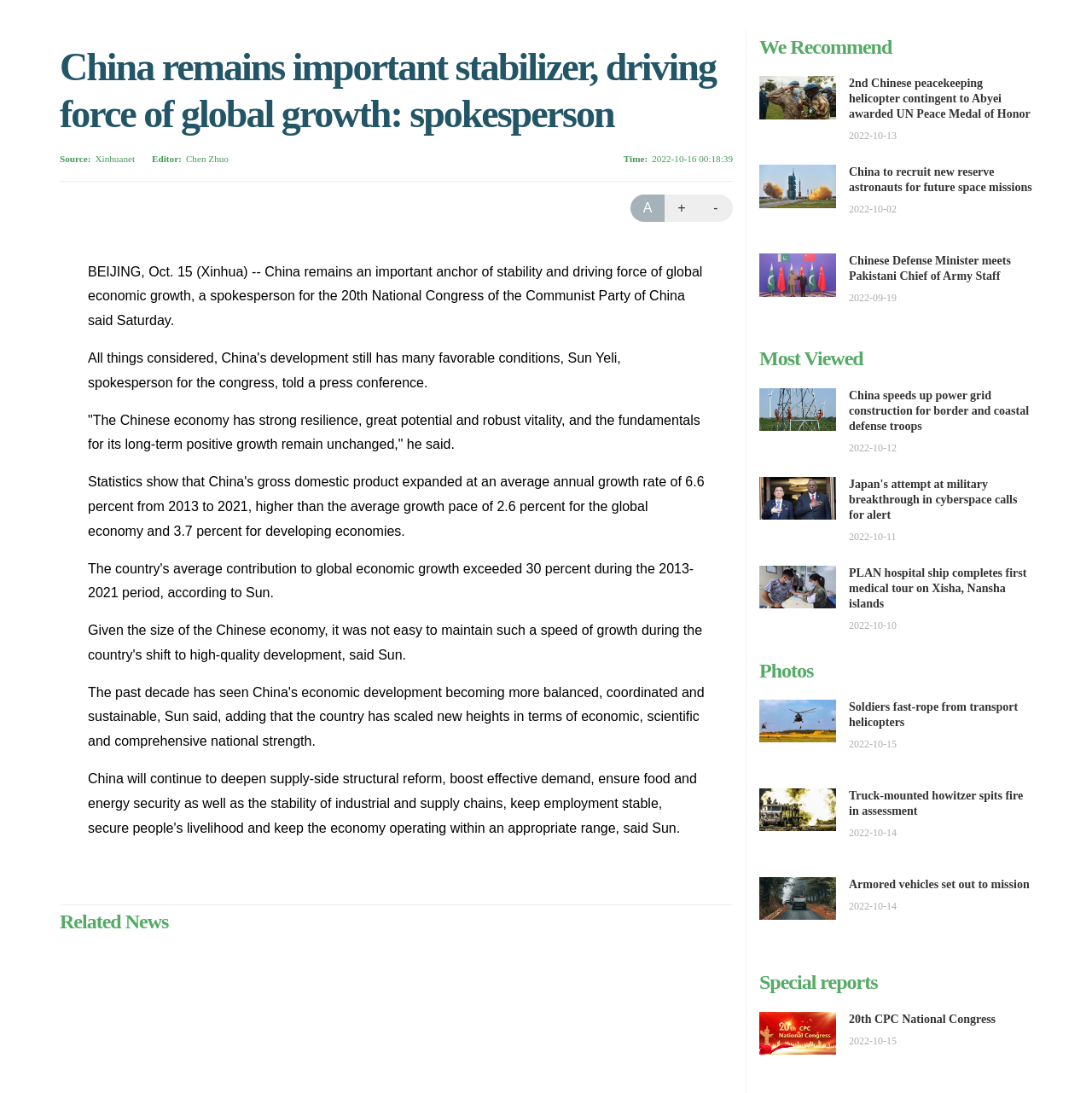Can you give a detailed response to the following question using the information from the image? What is the category of the news 'Japan's attempt at military breakthrough in cyberspace calls for alert'?

The category of the news 'Japan's attempt at military breakthrough in cyberspace calls for alert' can be found in the 'Most Viewed' section, where it is mentioned as a heading.